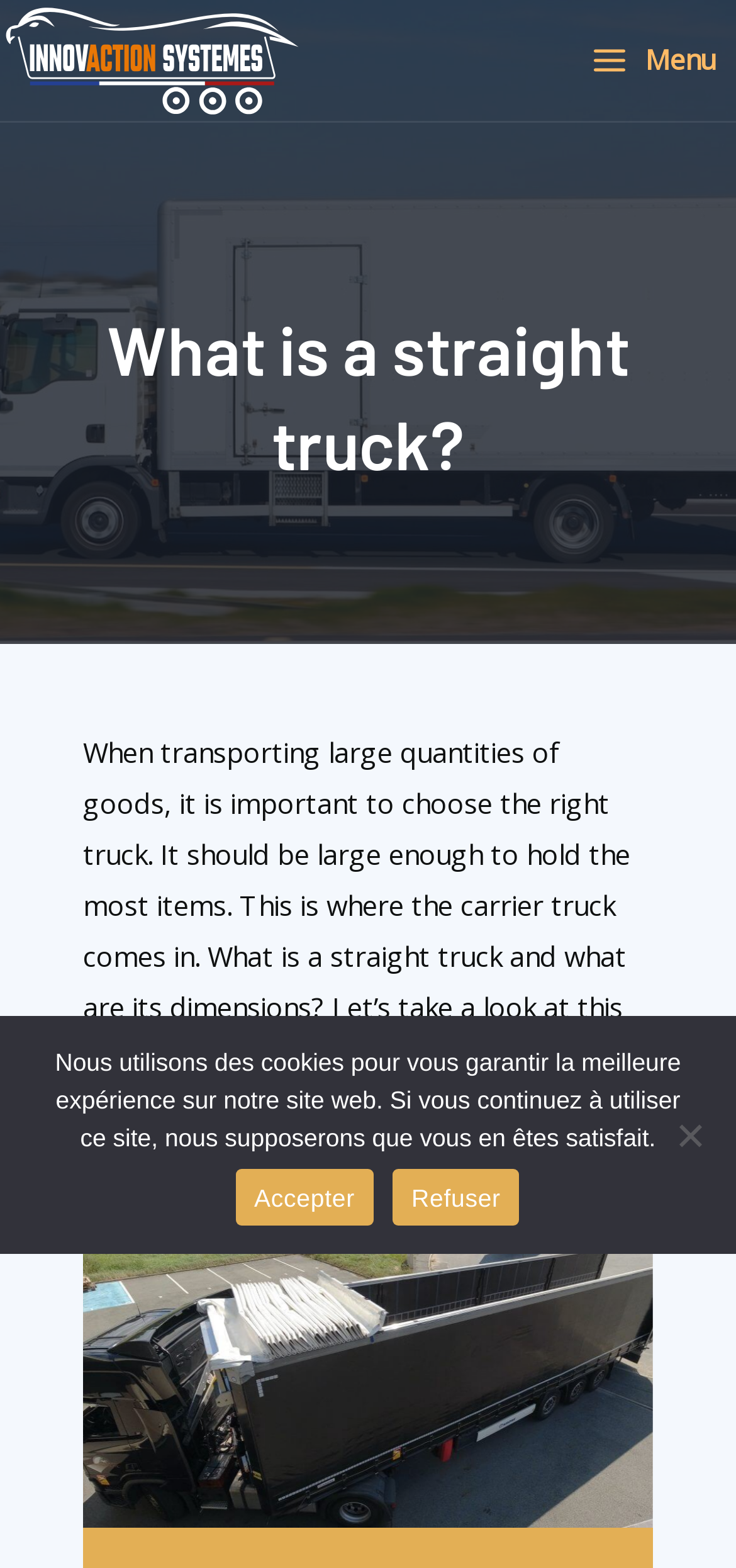Answer the following query concisely with a single word or phrase:
What is the purpose of a straight truck?

To transport large quantities of goods